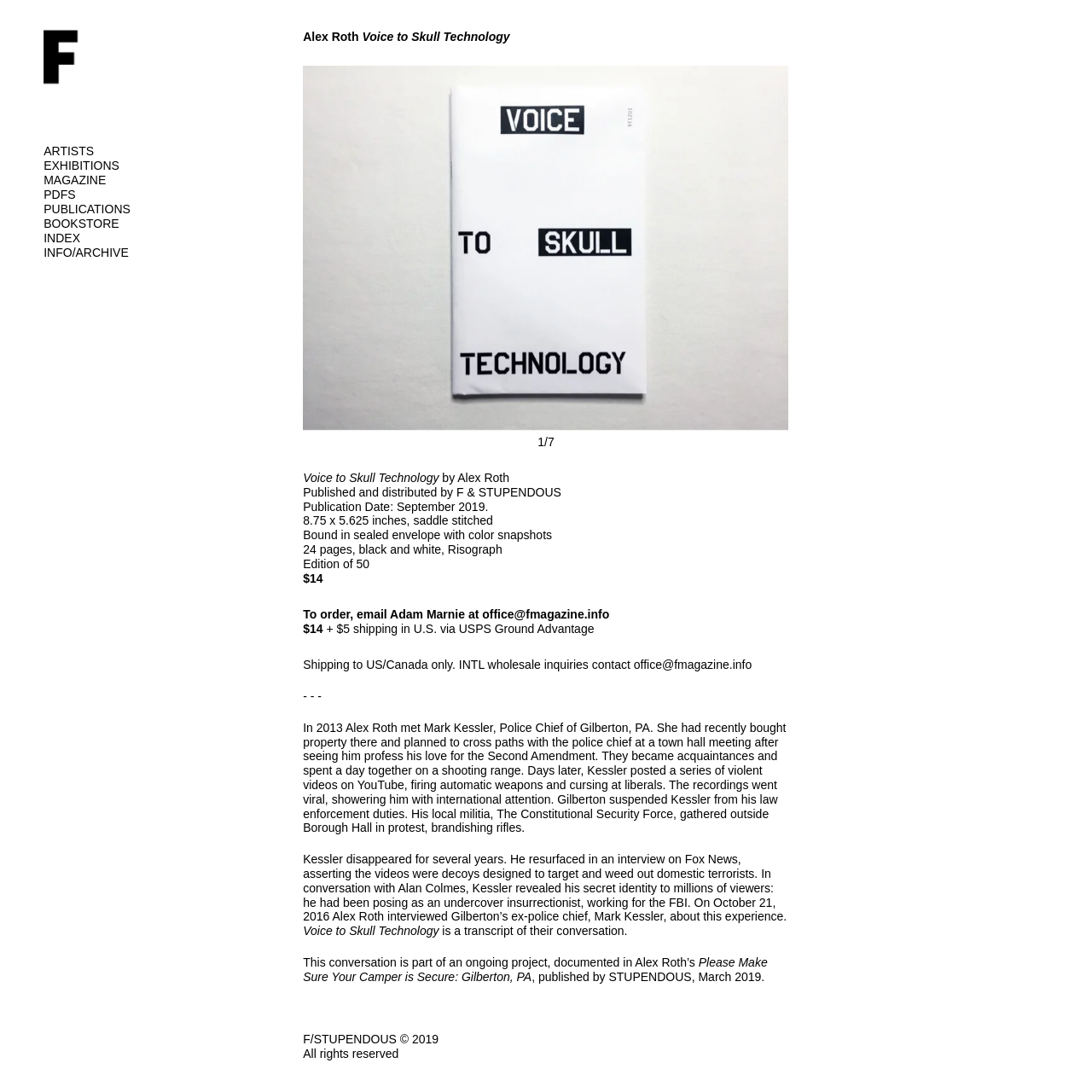What is the edition size of the publication?
Please analyze the image within the red bounding box and offer a comprehensive answer to the question.

The caption states that the publication 'Voice to Skull Technology' has an edition of 50, indicating that only 50 copies of the publication are available.